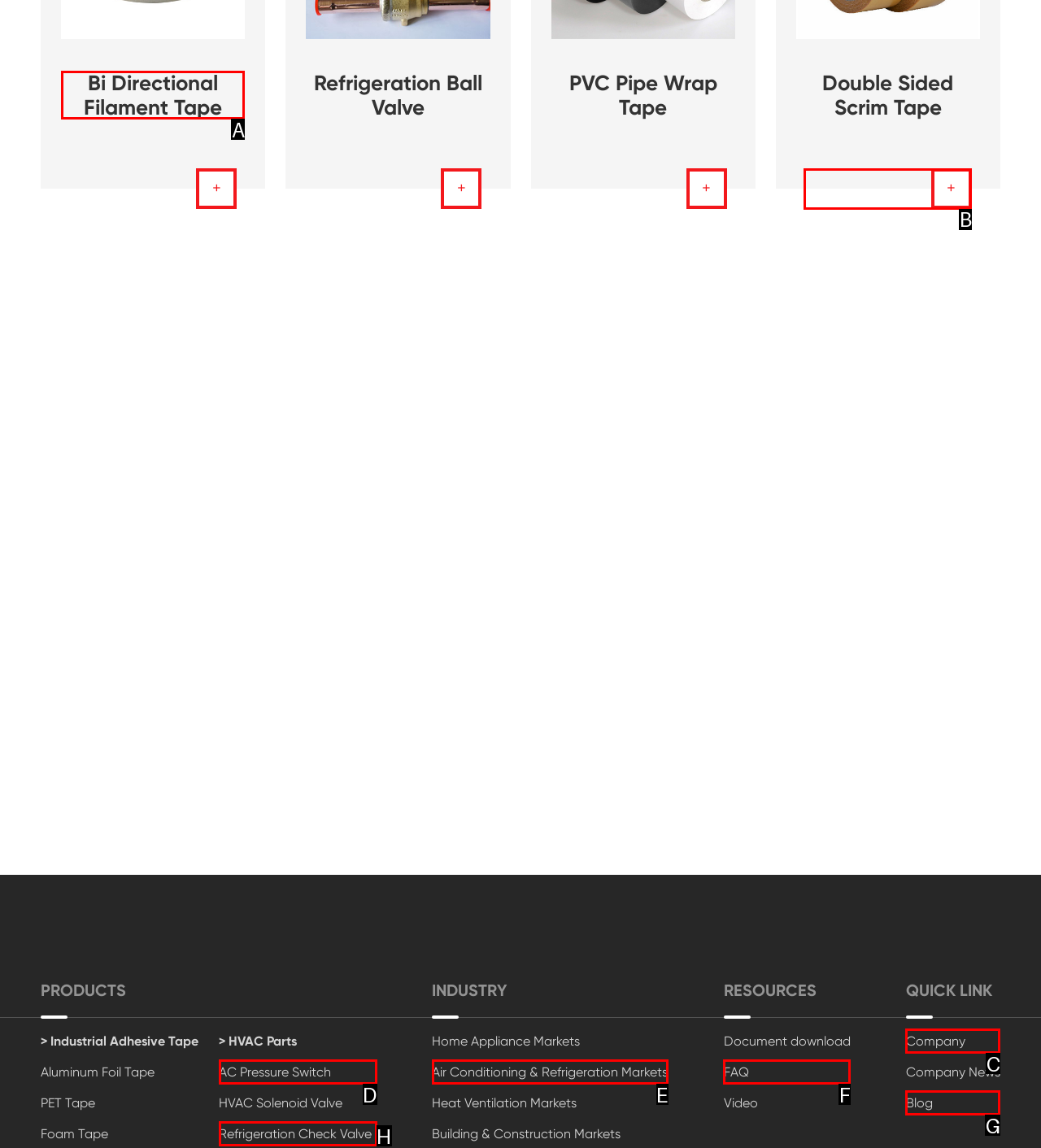Select the appropriate HTML element to click for the following task: View Bi Directional Filament Tape
Answer with the letter of the selected option from the given choices directly.

A